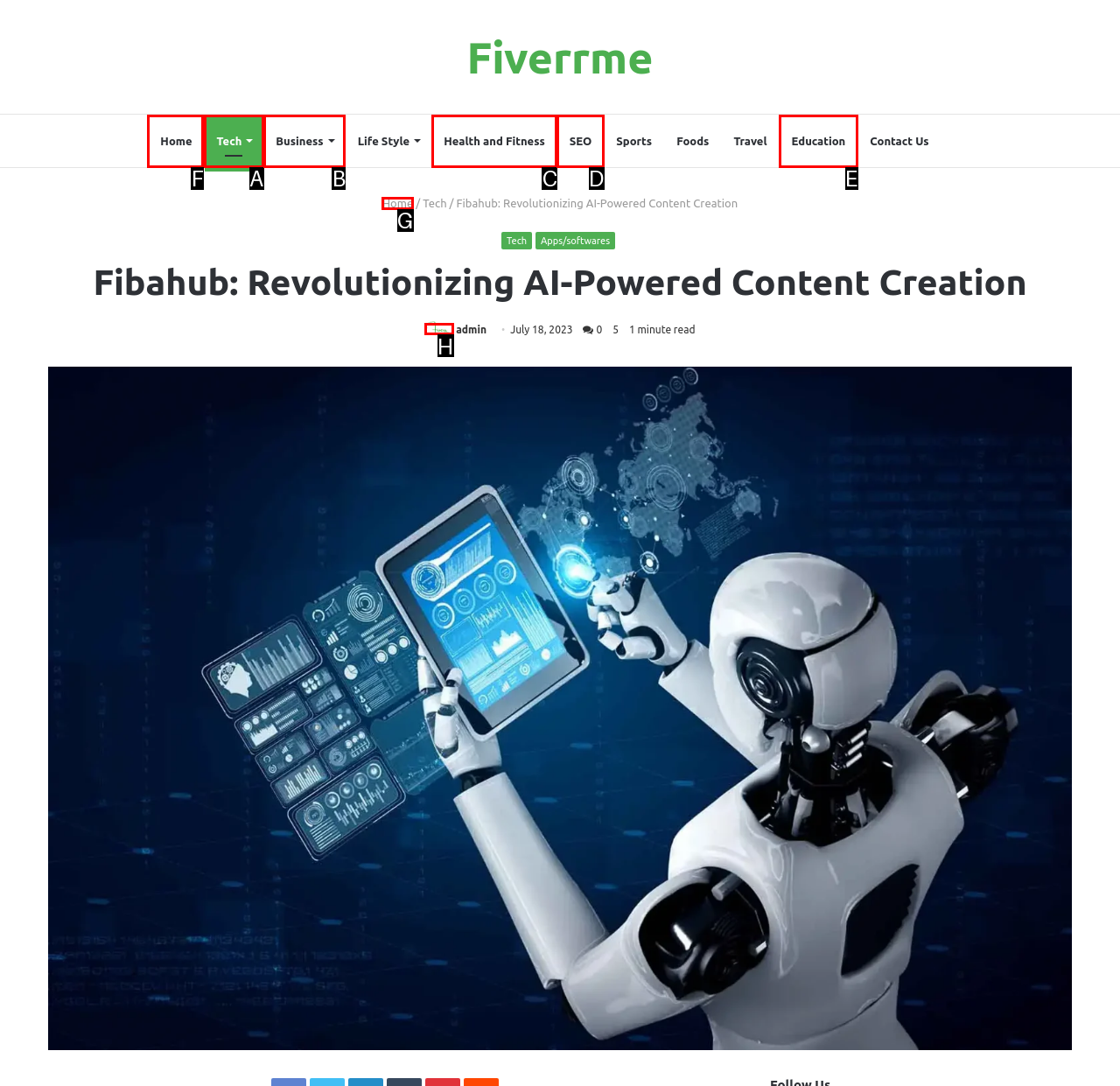Determine the letter of the UI element I should click on to complete the task: click on Home from the provided choices in the screenshot.

F